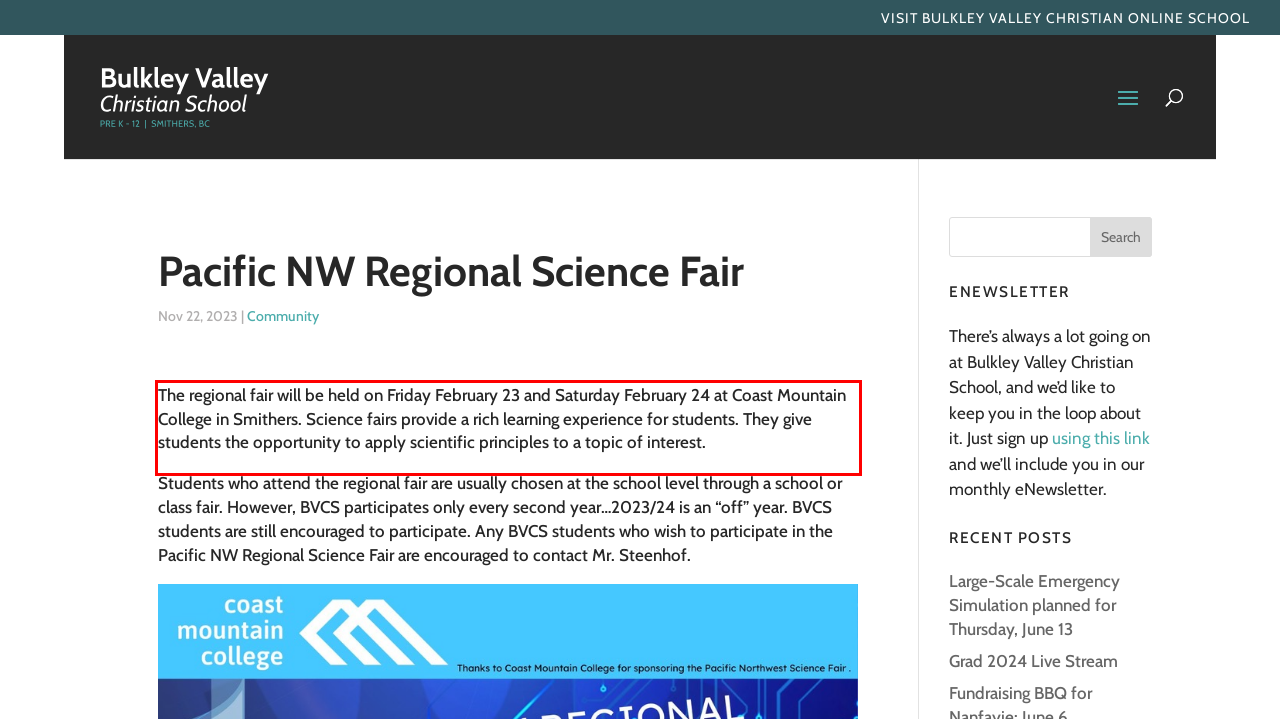From the provided screenshot, extract the text content that is enclosed within the red bounding box.

The regional fair will be held on Friday February 23 and Saturday February 24 at Coast Mountain College in Smithers. Science fairs provide a rich learning experience for students. They give students the opportunity to apply scientific principles to a topic of interest.